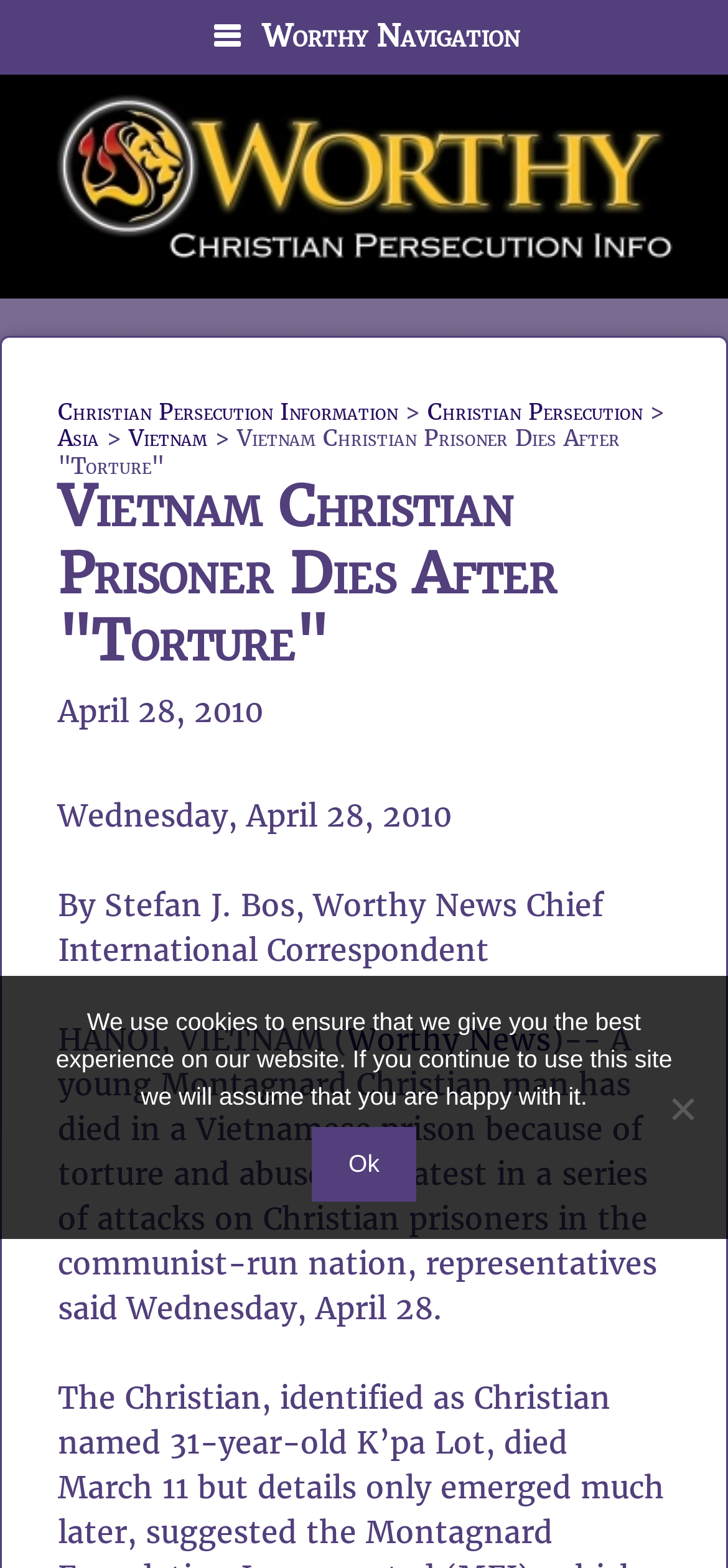Provide the bounding box coordinates of the section that needs to be clicked to accomplish the following instruction: "Click the ECB logo."

None